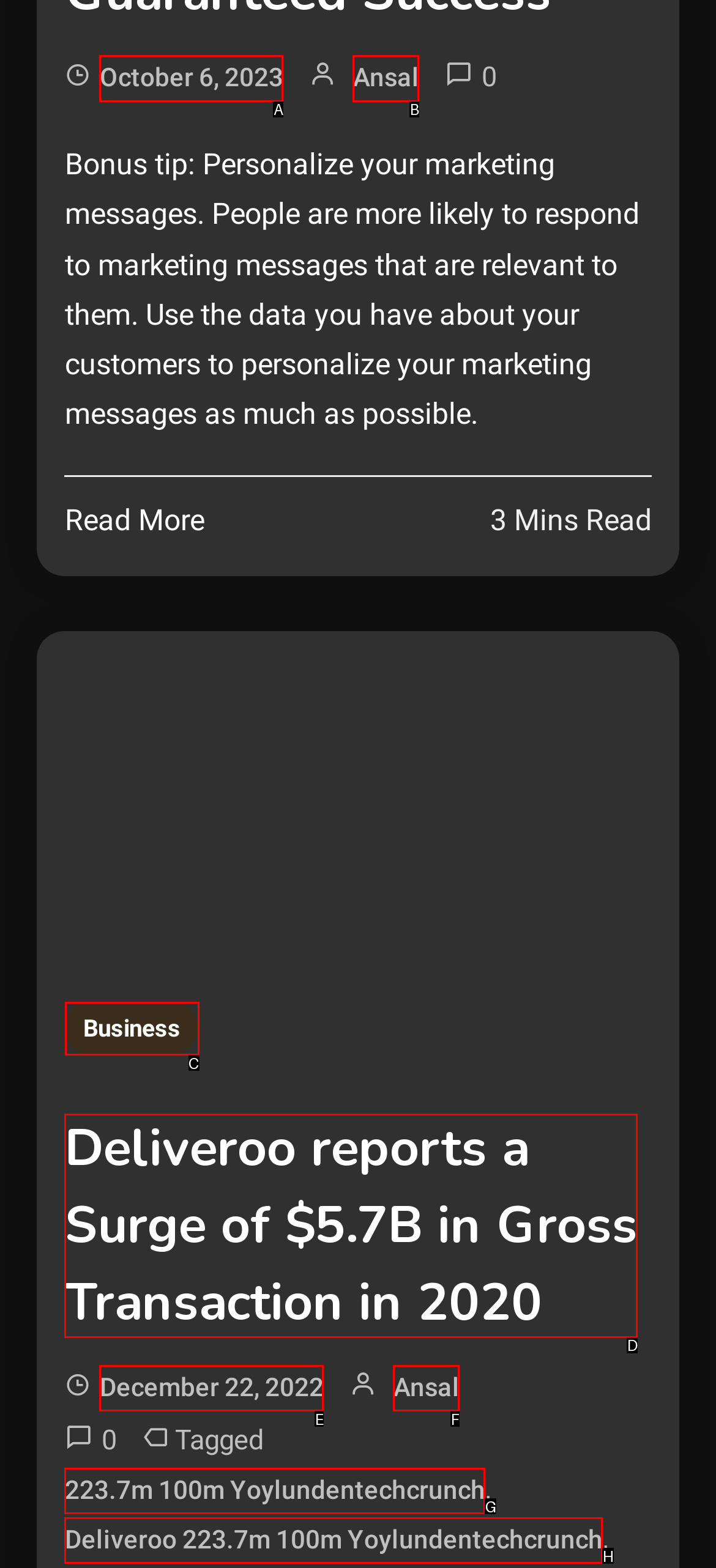Tell me which one HTML element I should click to complete the following instruction: Check the latest news in the Business category
Answer with the option's letter from the given choices directly.

C